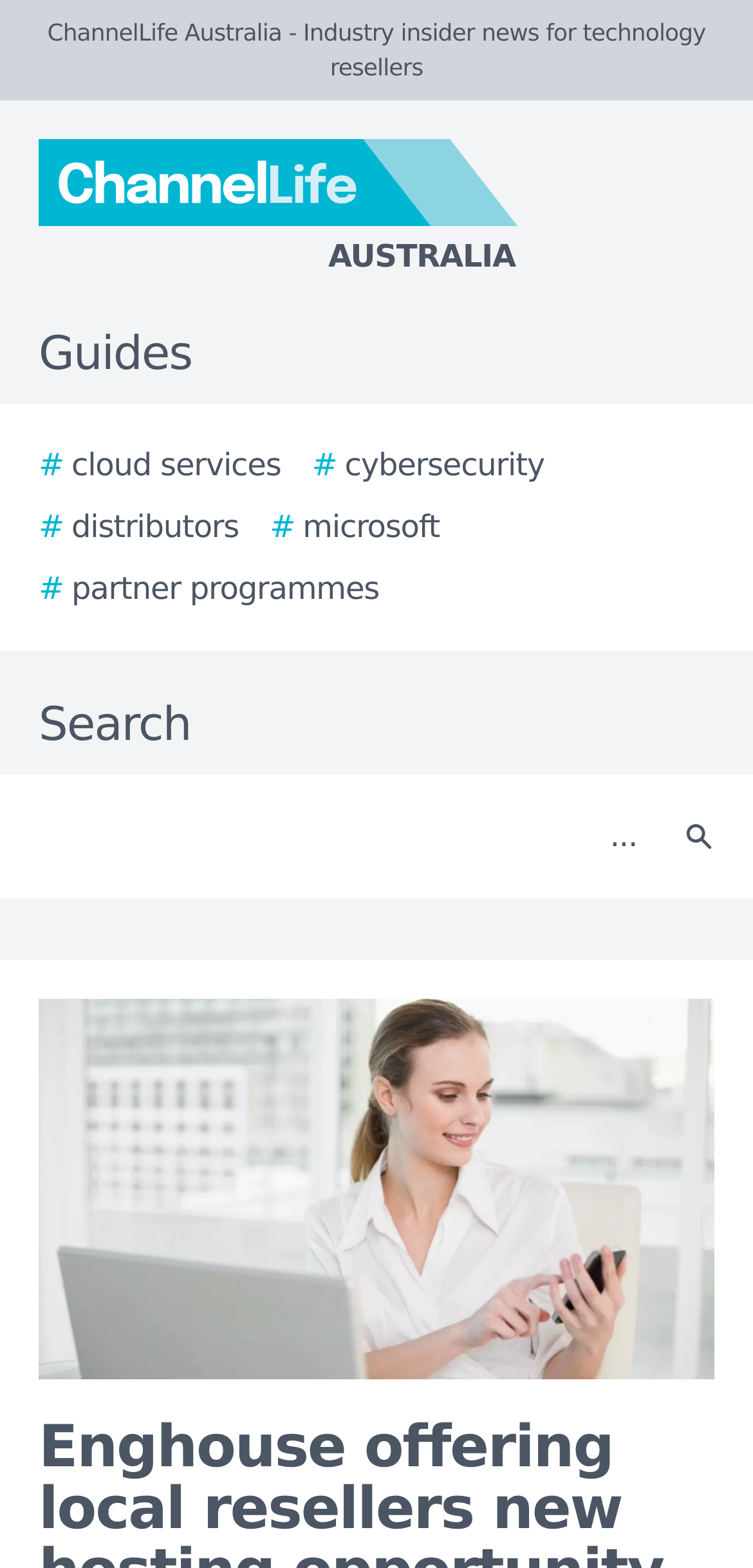Identify the bounding box coordinates for the UI element mentioned here: "# cloud services". Provide the coordinates as four float values between 0 and 1, i.e., [left, top, right, bottom].

[0.051, 0.282, 0.373, 0.312]